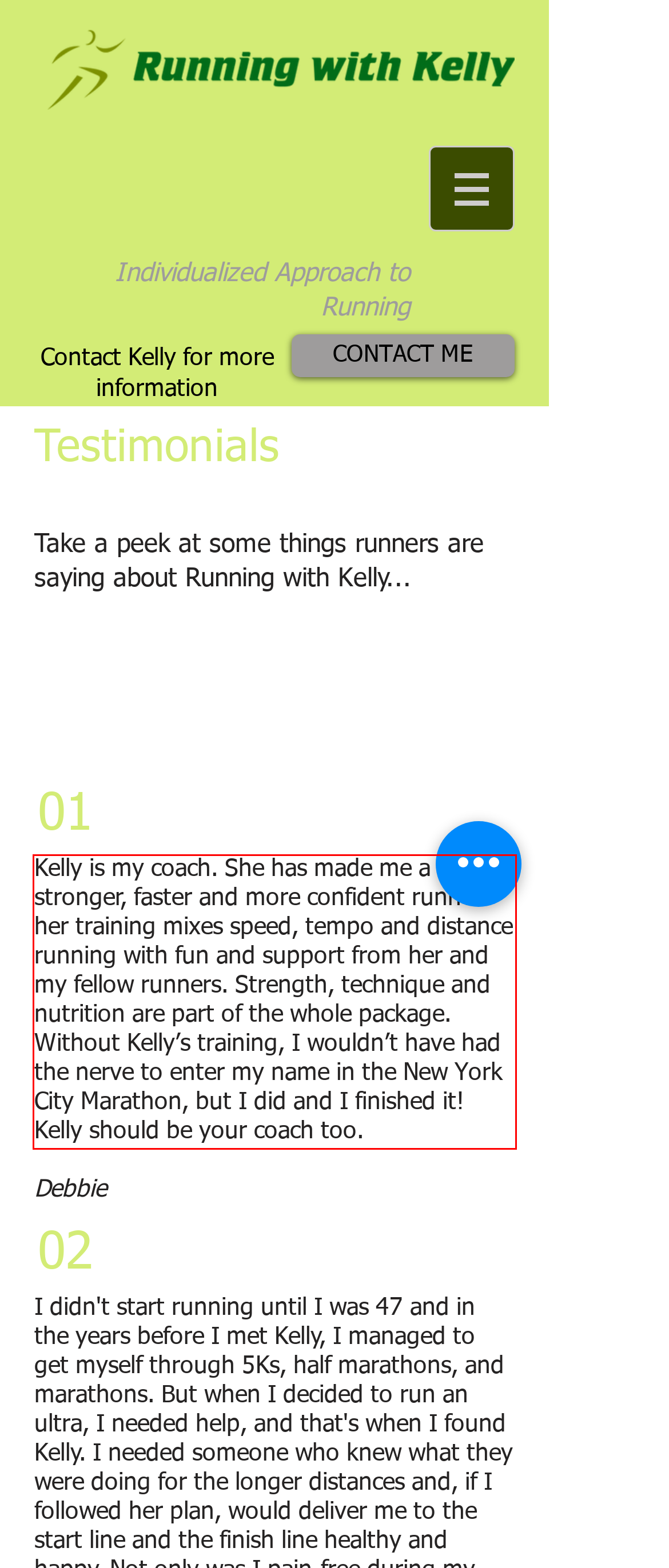Inspect the webpage screenshot that has a red bounding box and use OCR technology to read and display the text inside the red bounding box.

Kelly is my coach. She has made me a stronger, faster and more confident runner. her training mixes speed, tempo and distance running with fun and support from her and my fellow runners. Strength, technique and nutrition are part of the whole package. Without Kelly’s training, I wouldn’t have had the nerve to enter my name in the New York City Marathon, but I did and I finished it! Kelly should be your coach too.